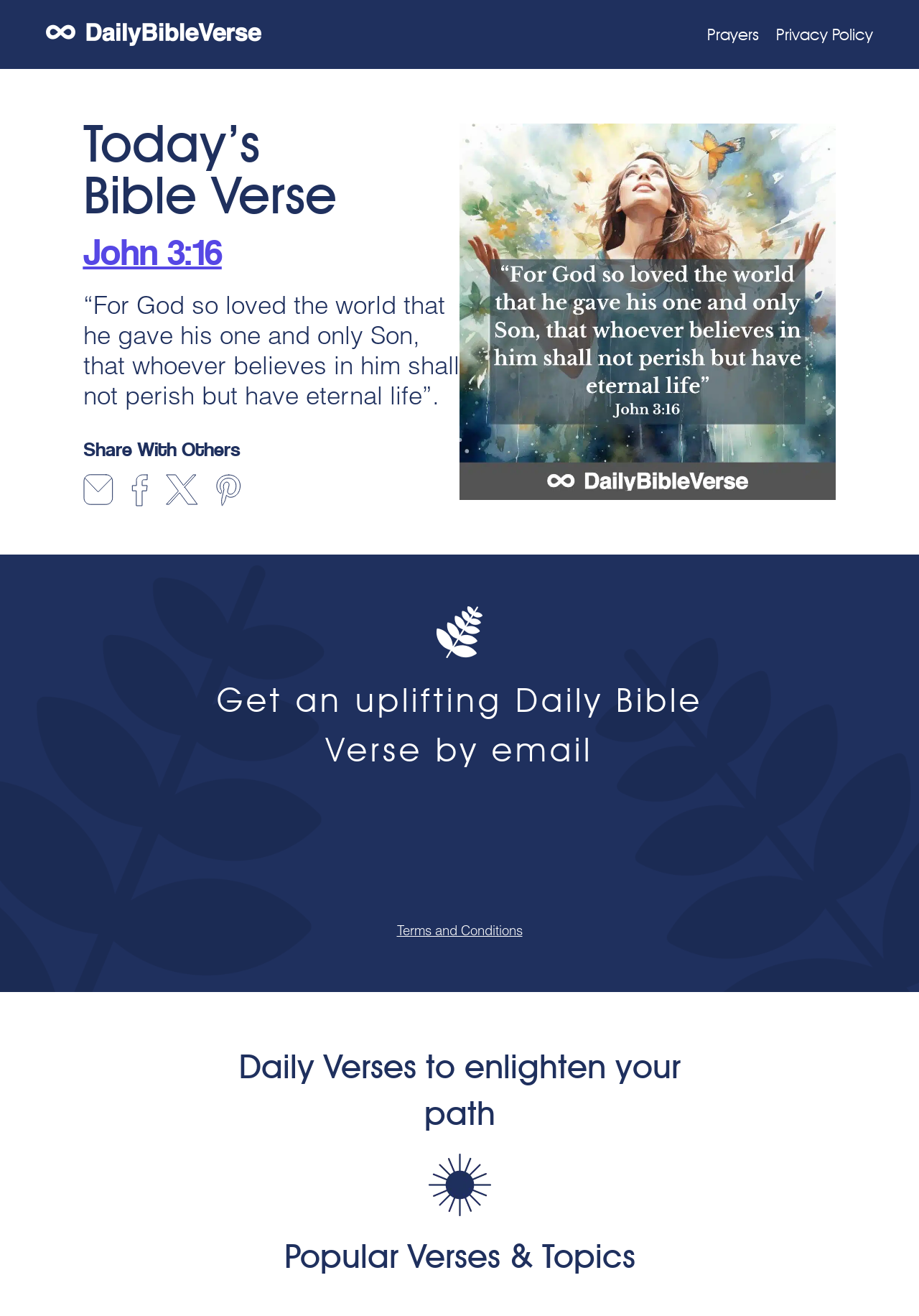Respond to the question with just a single word or phrase: 
What is the Bible verse of the day?

John 3:16